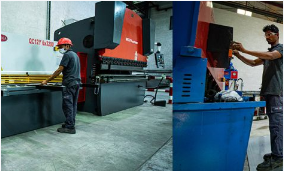Please answer the following question using a single word or phrase: 
What is the color of the bending machine?

Bright red and black